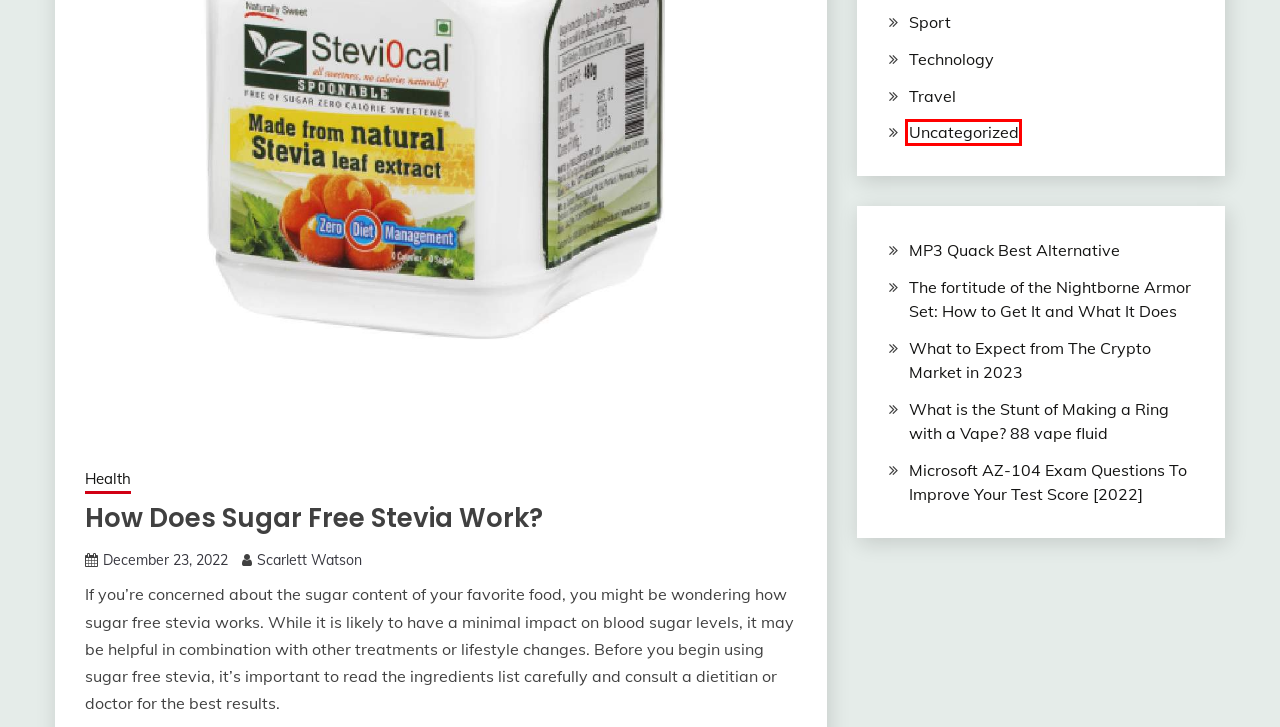Given a screenshot of a webpage with a red bounding box highlighting a UI element, choose the description that best corresponds to the new webpage after clicking the element within the red bounding box. Here are your options:
A. What is the Stunt of Making a Ring with a Vape? 88 vape fluid
B. demibrown, Author at Proper Read
C. What to Expect from The Crypto Market in 2023 - Proper Read
D. The fortitude of the Nightborne Armor Set: How to Get It and What It Does - Proper Read
E. MP3 Quack Best Alternative - Proper Read
F. Uncategorized Archives - Proper Read
G. Microsoft AZ-104 Exam Questions To Improve Your Test Score [2022] - Proper Read
H. Scarlett Watson, Author at Proper Read

F